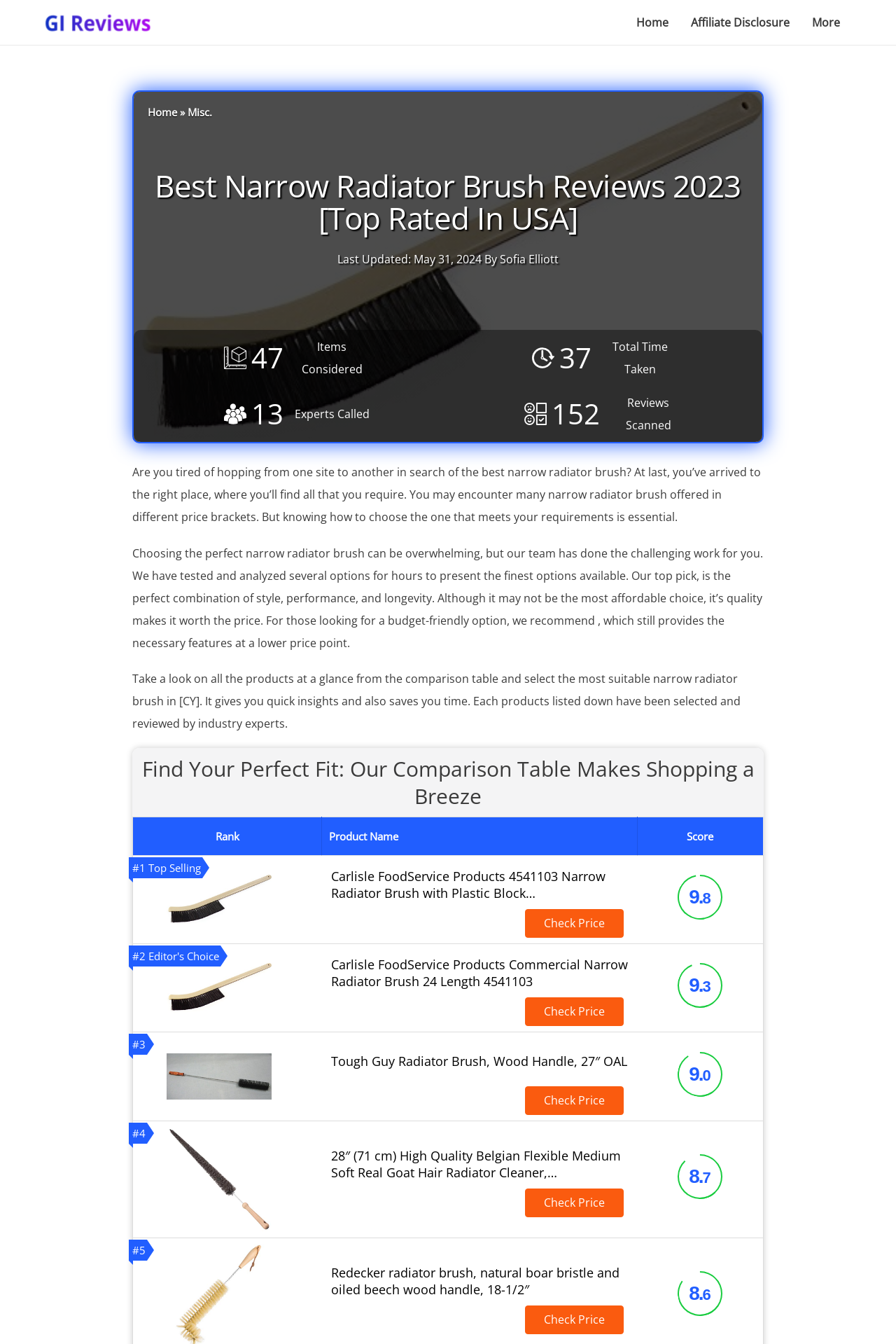Find the bounding box coordinates of the clickable area required to complete the following action: "Read the 'Find Your Perfect Fit: Our Comparison Table Makes Shopping a Breeze' heading".

[0.148, 0.557, 0.852, 0.608]